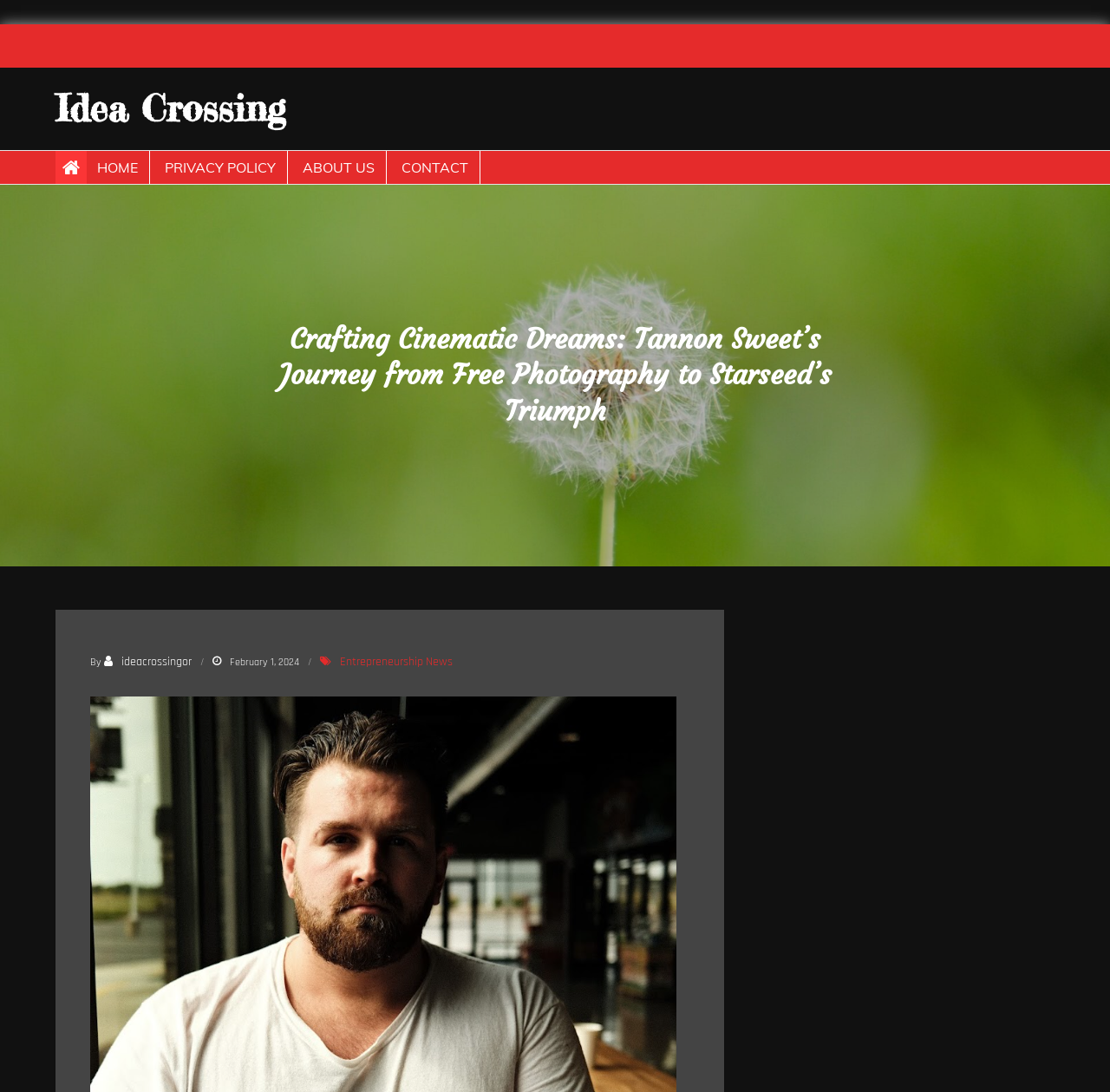Please identify the bounding box coordinates of the element on the webpage that should be clicked to follow this instruction: "Check the CONTACT page". The bounding box coordinates should be given as four float numbers between 0 and 1, formatted as [left, top, right, bottom].

[0.352, 0.138, 0.433, 0.168]